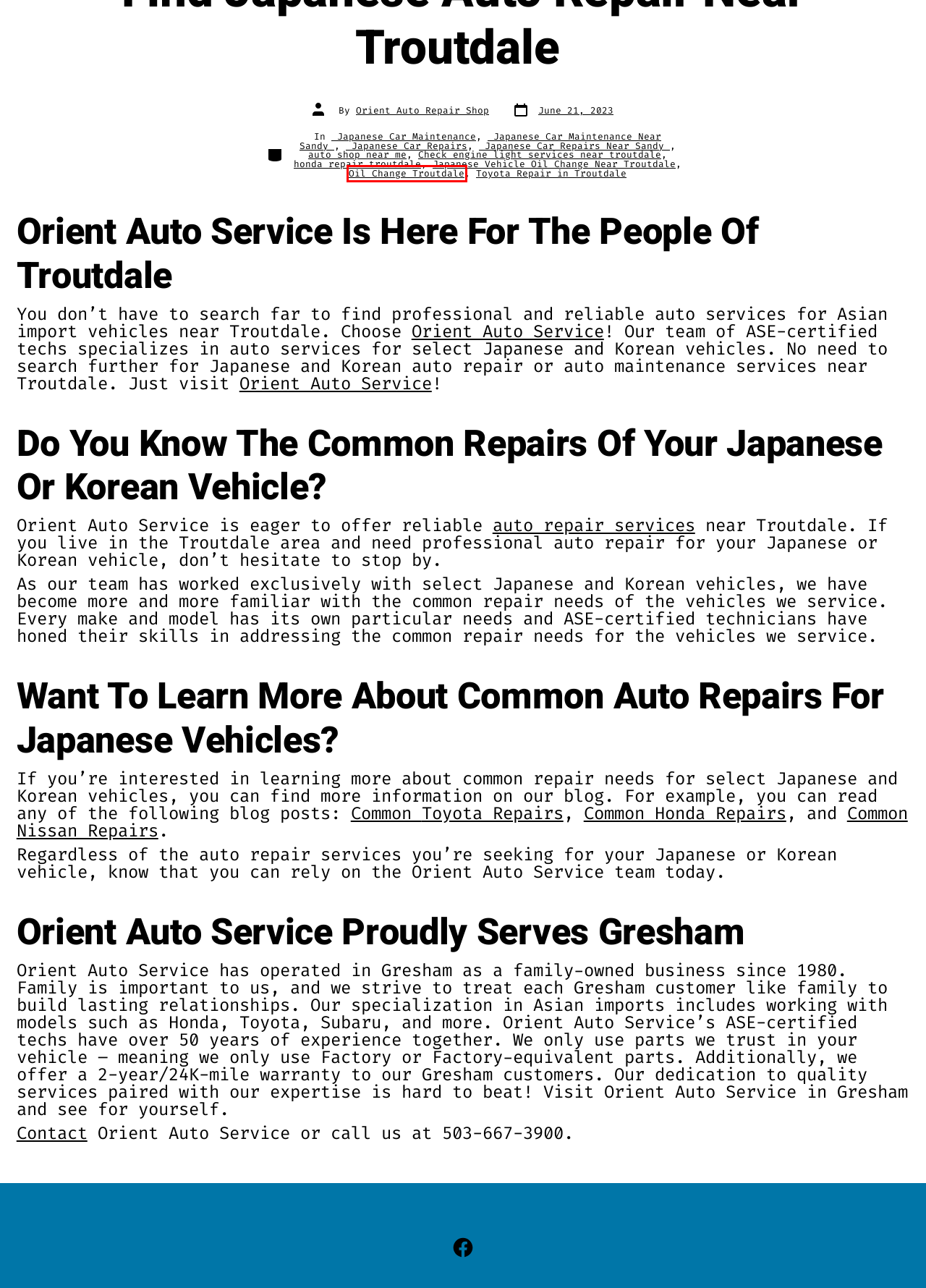You have a screenshot of a webpage where a red bounding box highlights a specific UI element. Identify the description that best matches the resulting webpage after the highlighted element is clicked. The choices are:
A. Orient Auto Repair Shop |
B. Oil Change Troutdale |
C. Japanese Car Maintenance Near Sandy |
D. Toyota Repair in Troutdale |
E. Japanese Car Repairs |
F. auto shop near me |
G. Get Service For These Common Toyota Repairs
H. Japanese Car Maintenance |

B